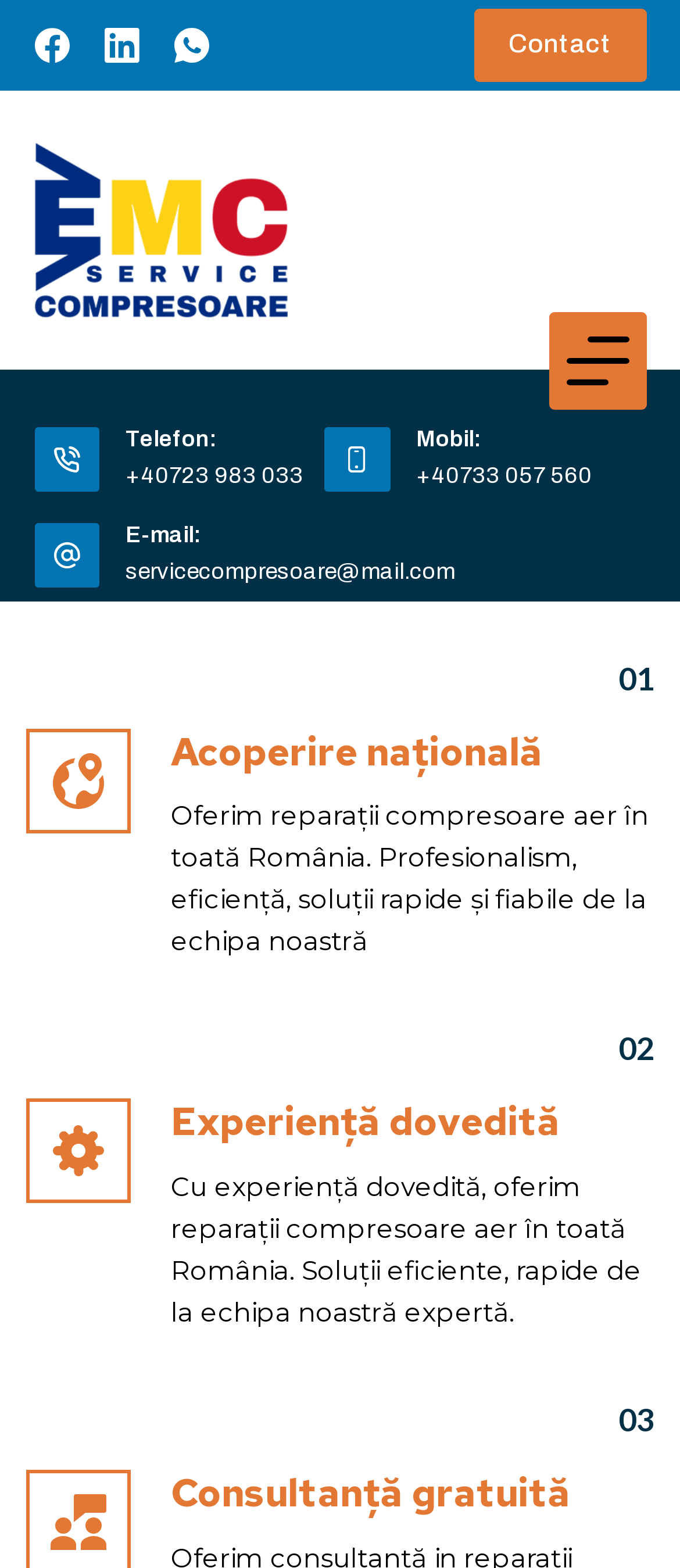Locate the bounding box coordinates of the clickable element to fulfill the following instruction: "Search for advanced stories". Provide the coordinates as four float numbers between 0 and 1 in the format [left, top, right, bottom].

None